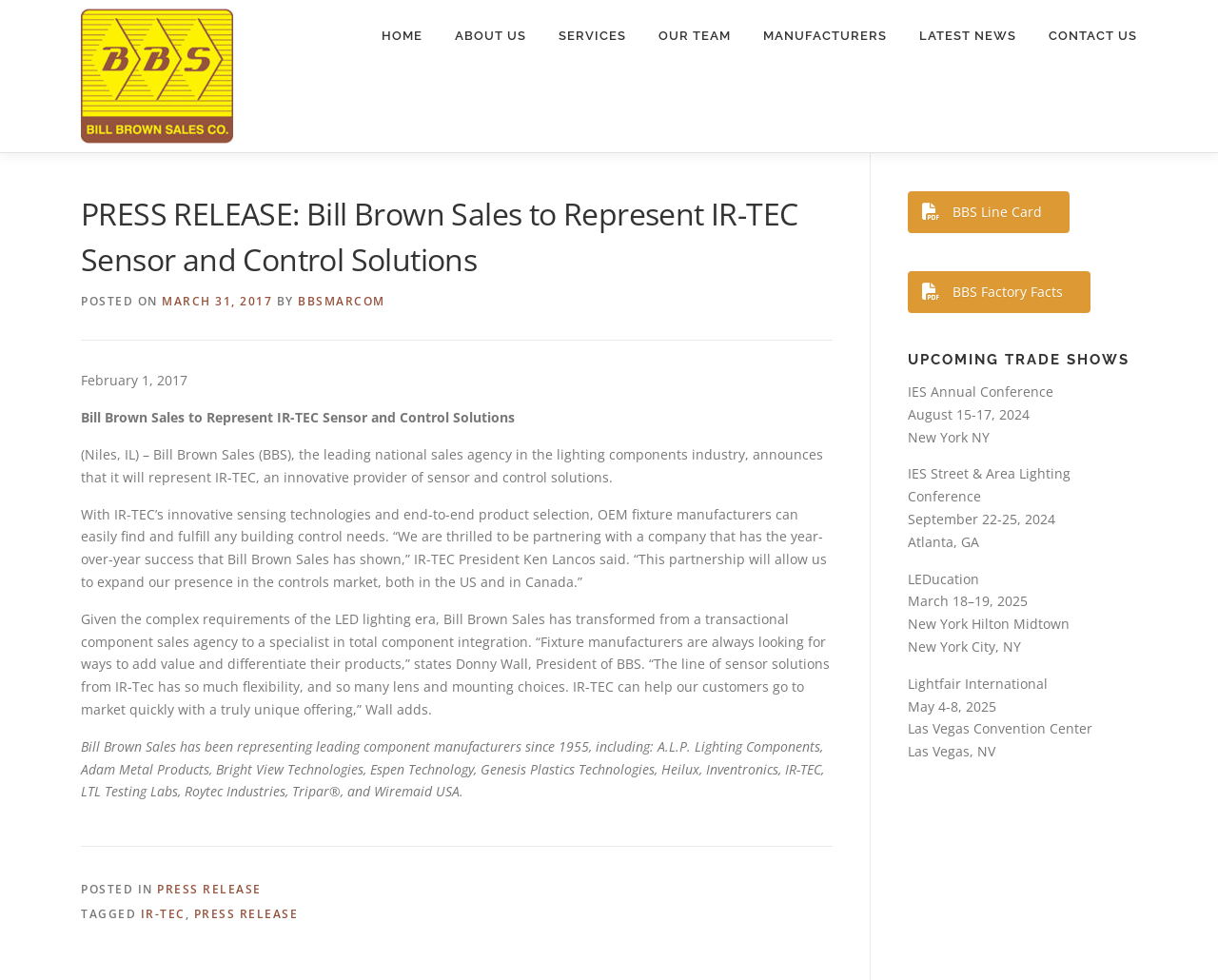Find the bounding box coordinates of the element to click in order to complete the given instruction: "View PRESS RELEASE: Bill Brown Sales to Represent IR-TEC Sensor and Control Solutions."

[0.066, 0.195, 0.684, 0.288]